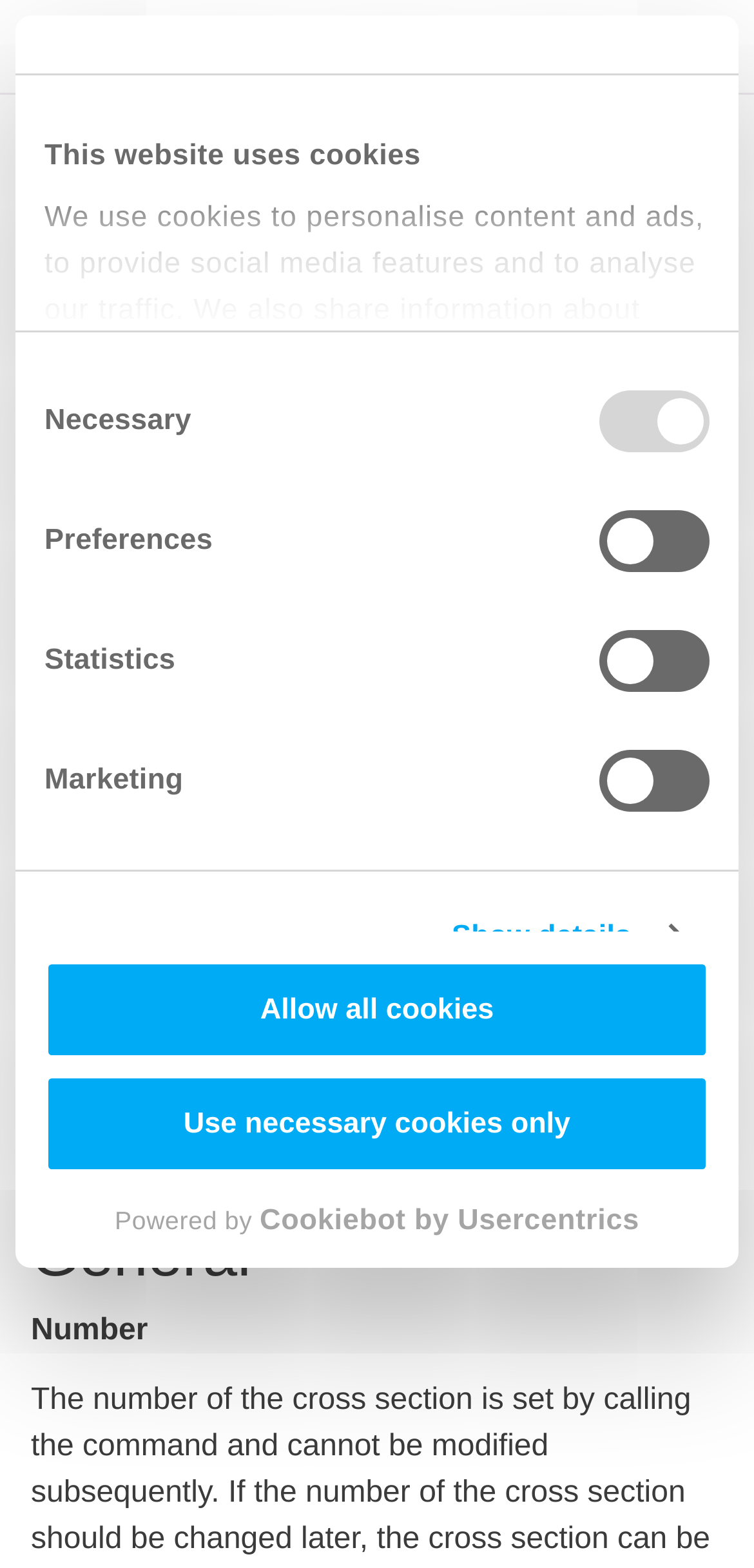What is the running mode mentioned in the text?
From the details in the image, provide a complete and detailed answer to the question.

The running mode mentioned in the text is 'thin-walled steel', which is an example of a running mode where the options for defining reinforcement are not available.